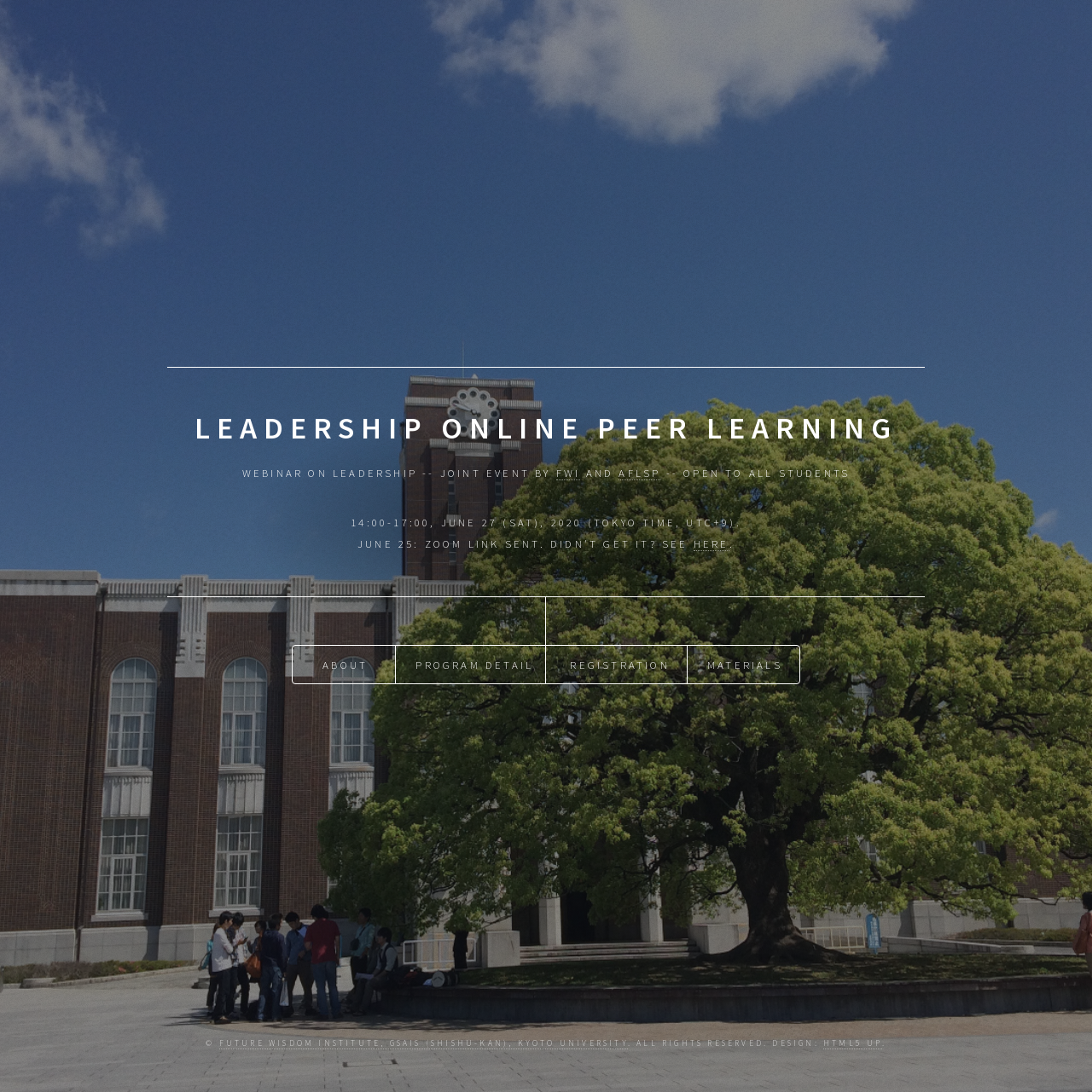Find and provide the bounding box coordinates for the UI element described with: "here".

[0.635, 0.492, 0.668, 0.505]